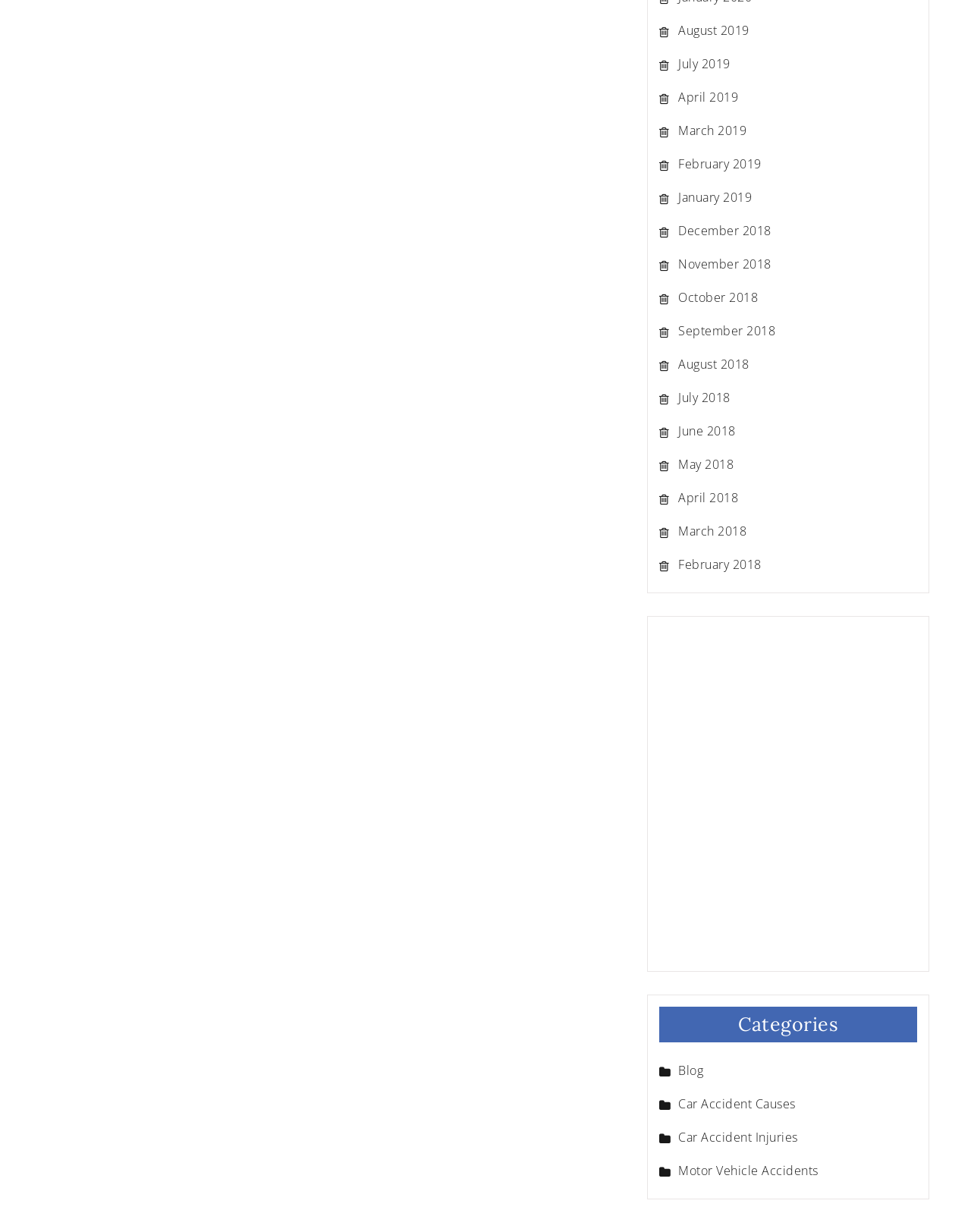Please give the bounding box coordinates of the area that should be clicked to fulfill the following instruction: "Explore Motor Vehicle Accidents category". The coordinates should be in the format of four float numbers from 0 to 1, i.e., [left, top, right, bottom].

[0.679, 0.943, 0.862, 0.958]